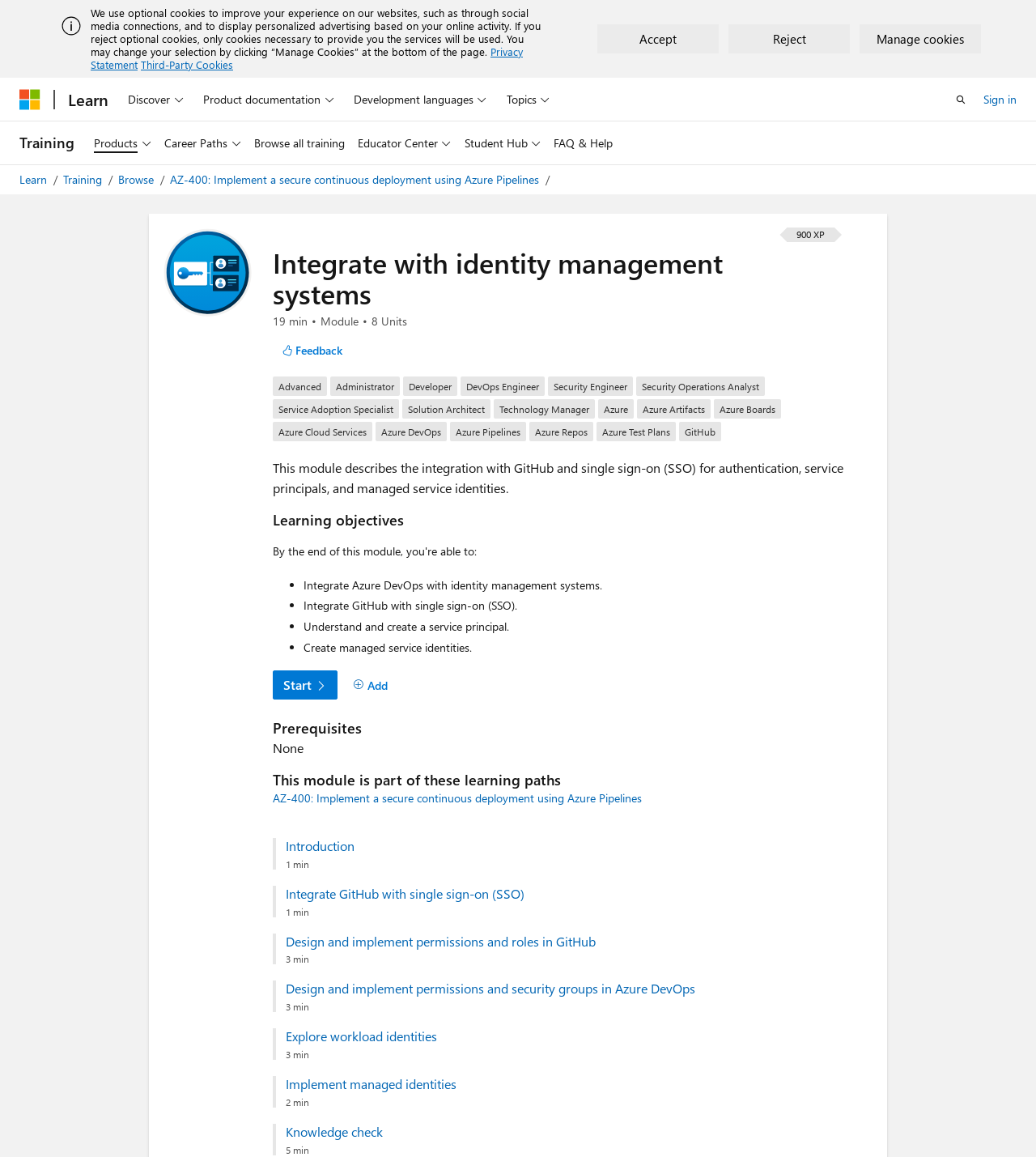Indicate the bounding box coordinates of the element that needs to be clicked to satisfy the following instruction: "Click on the 'Sign in' link". The coordinates should be four float numbers between 0 and 1, i.e., [left, top, right, bottom].

[0.949, 0.077, 0.981, 0.095]